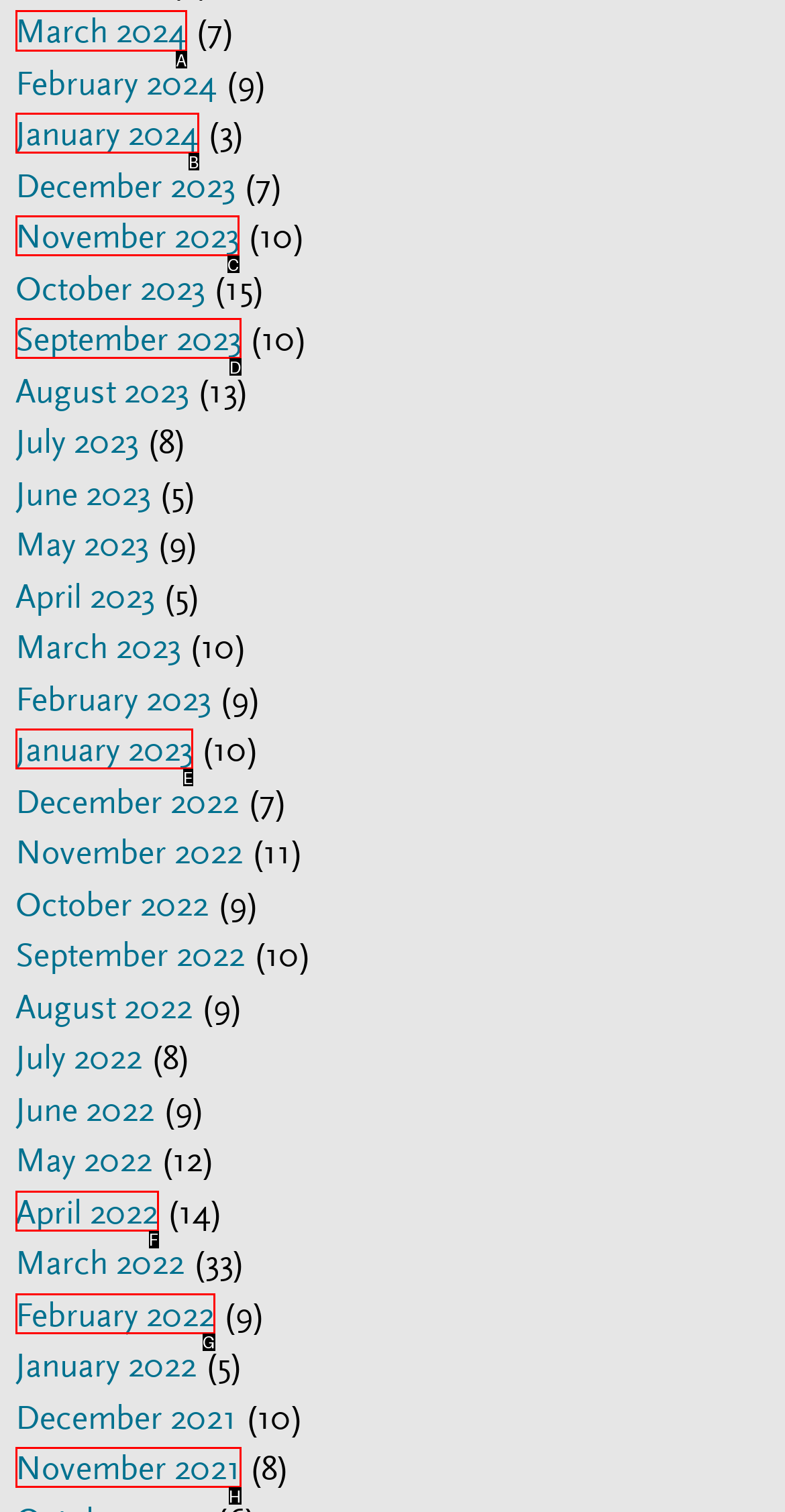To achieve the task: View March 2024, indicate the letter of the correct choice from the provided options.

A